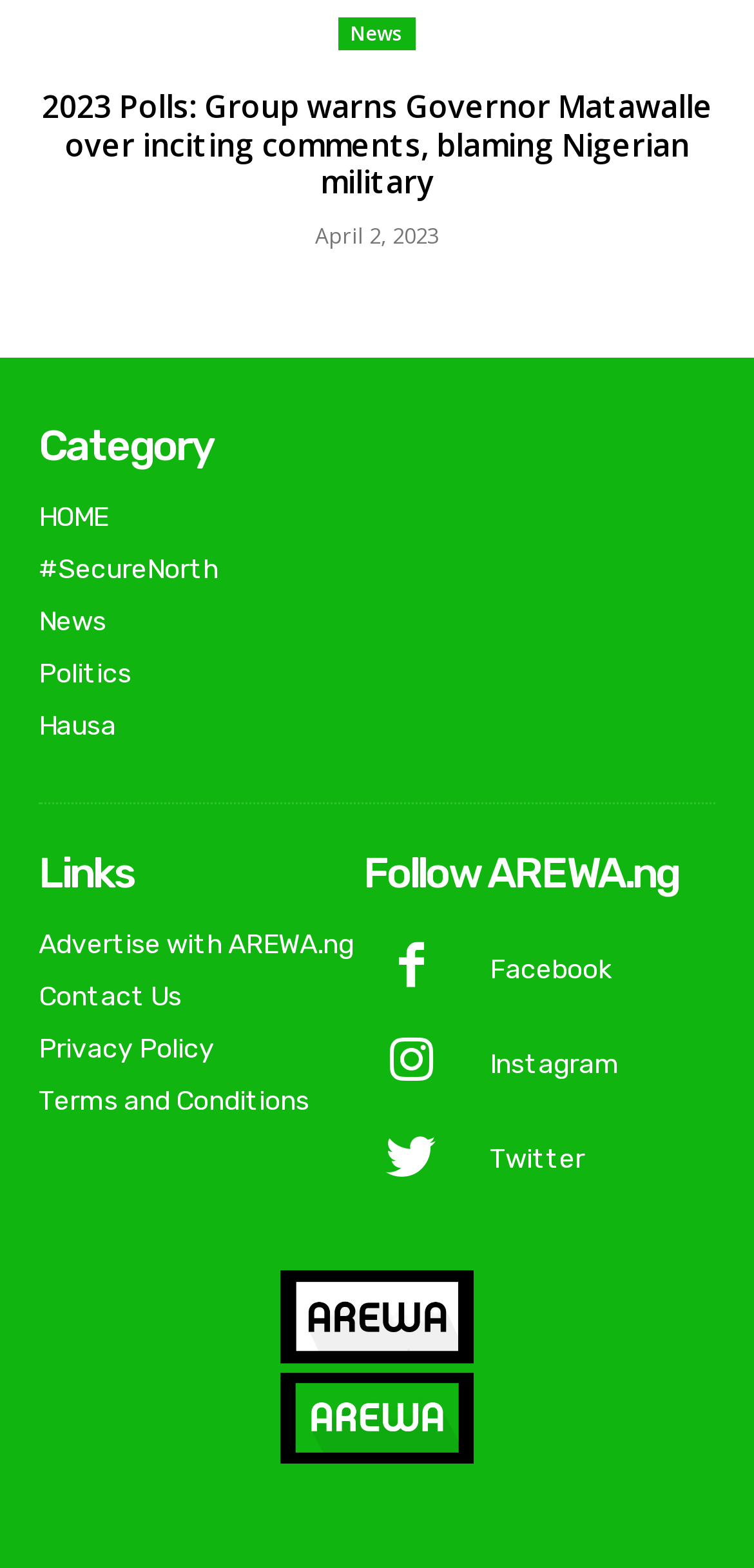Please find the bounding box coordinates of the element's region to be clicked to carry out this instruction: "Follow us on Youtube".

None